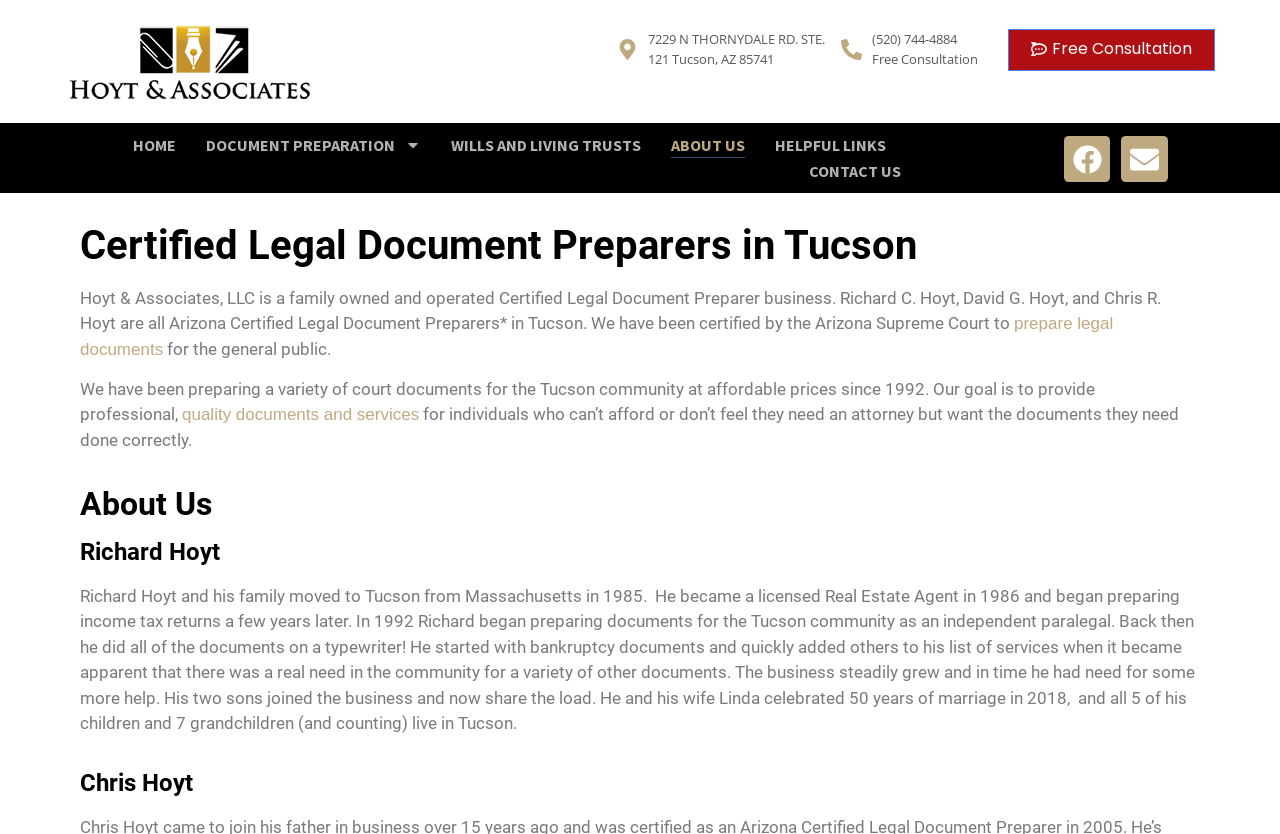What is the phone number of Hoyt and Associates LLC?
Provide a short answer using one word or a brief phrase based on the image.

(520) 744-4884